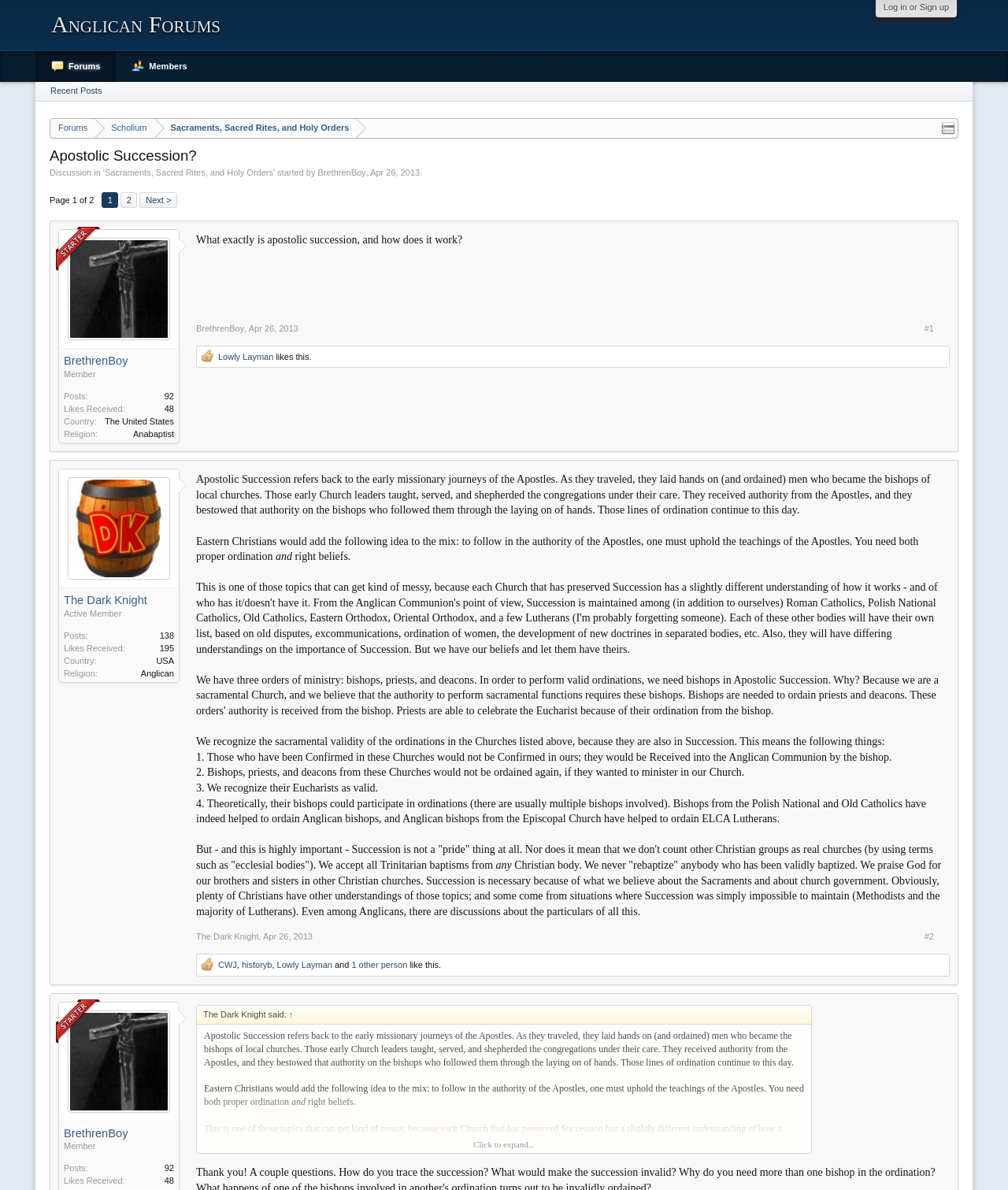What is the country of The Dark Knight?
Using the information from the image, give a concise answer in one word or a short phrase.

USA